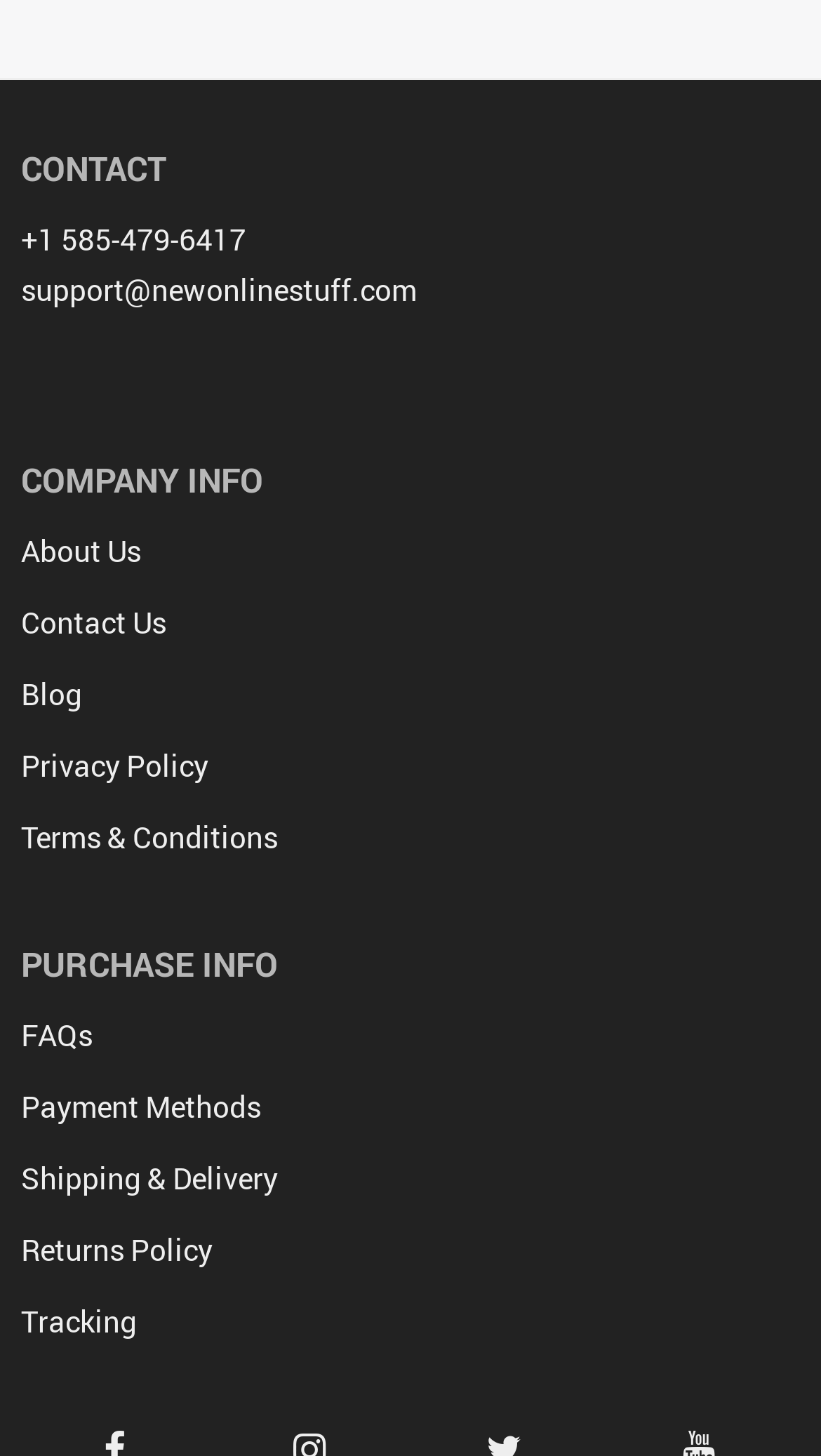How many headings are on the webpage?
Using the screenshot, give a one-word or short phrase answer.

3